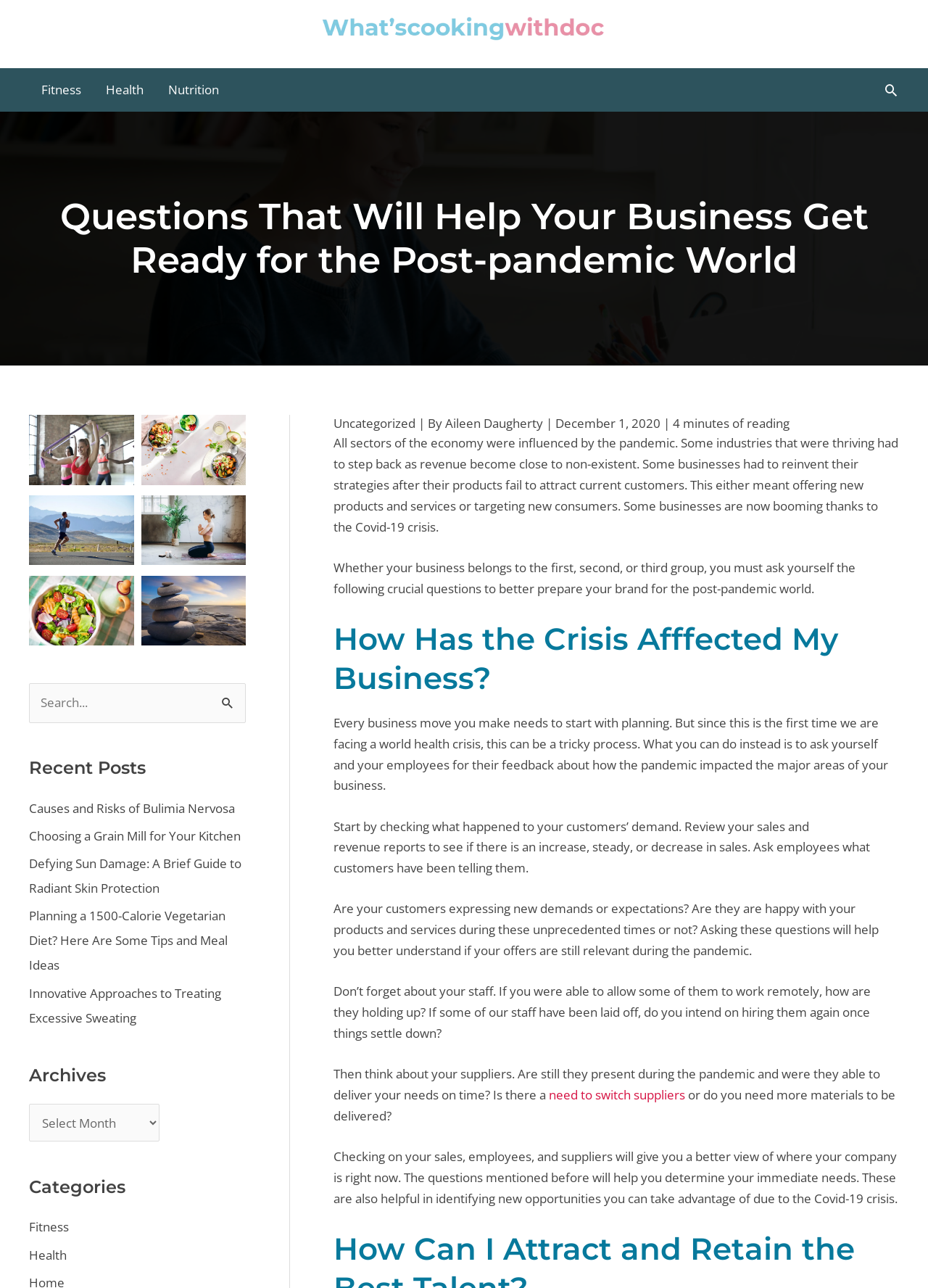Please locate the clickable area by providing the bounding box coordinates to follow this instruction: "Select an option from the 'Archives' dropdown".

[0.031, 0.857, 0.171, 0.886]